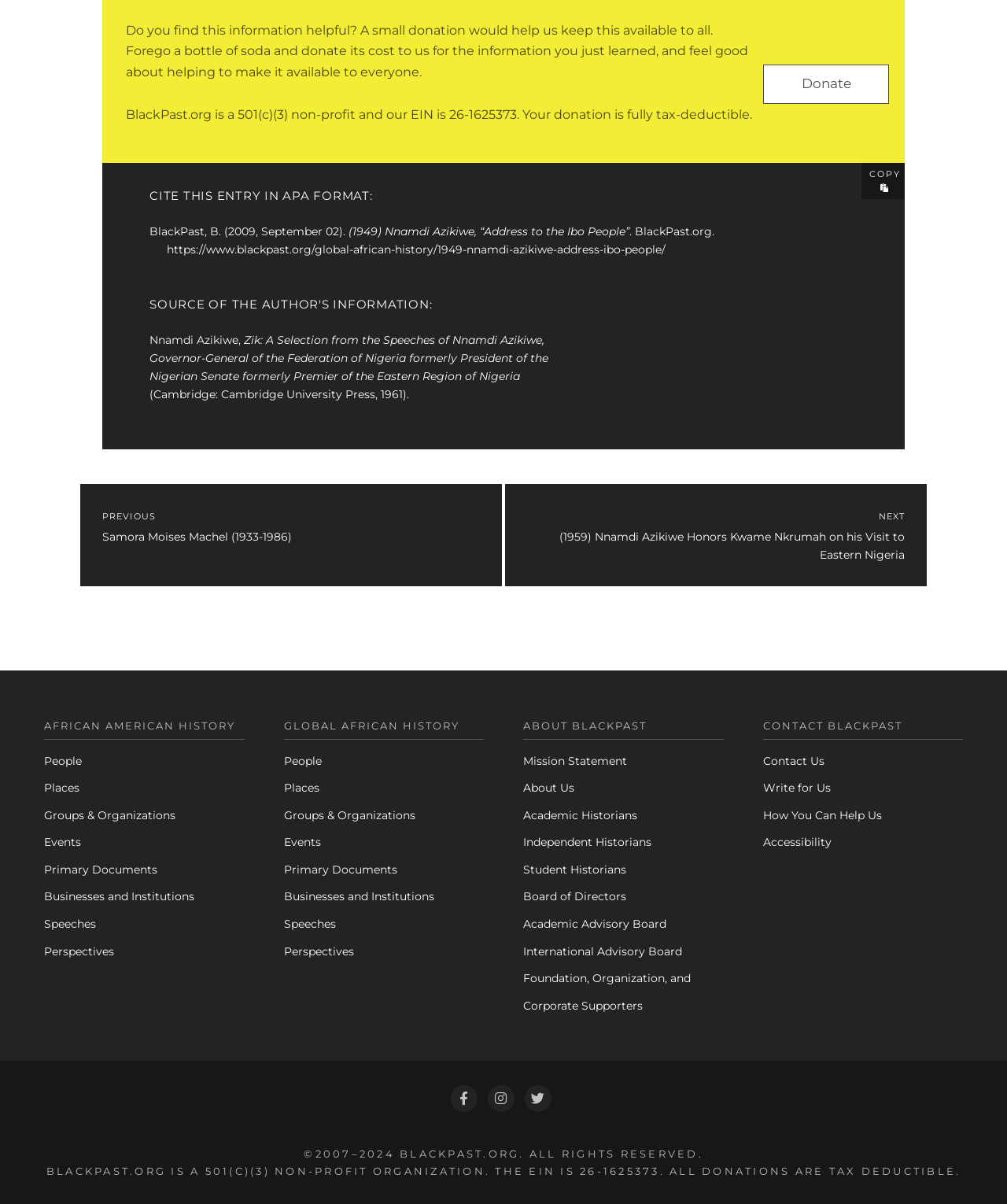From the webpage screenshot, predict the bounding box coordinates (top-left x, top-left y, bottom-right x, bottom-right y) for the UI element described here: Mission Statement

[0.52, 0.626, 0.623, 0.638]